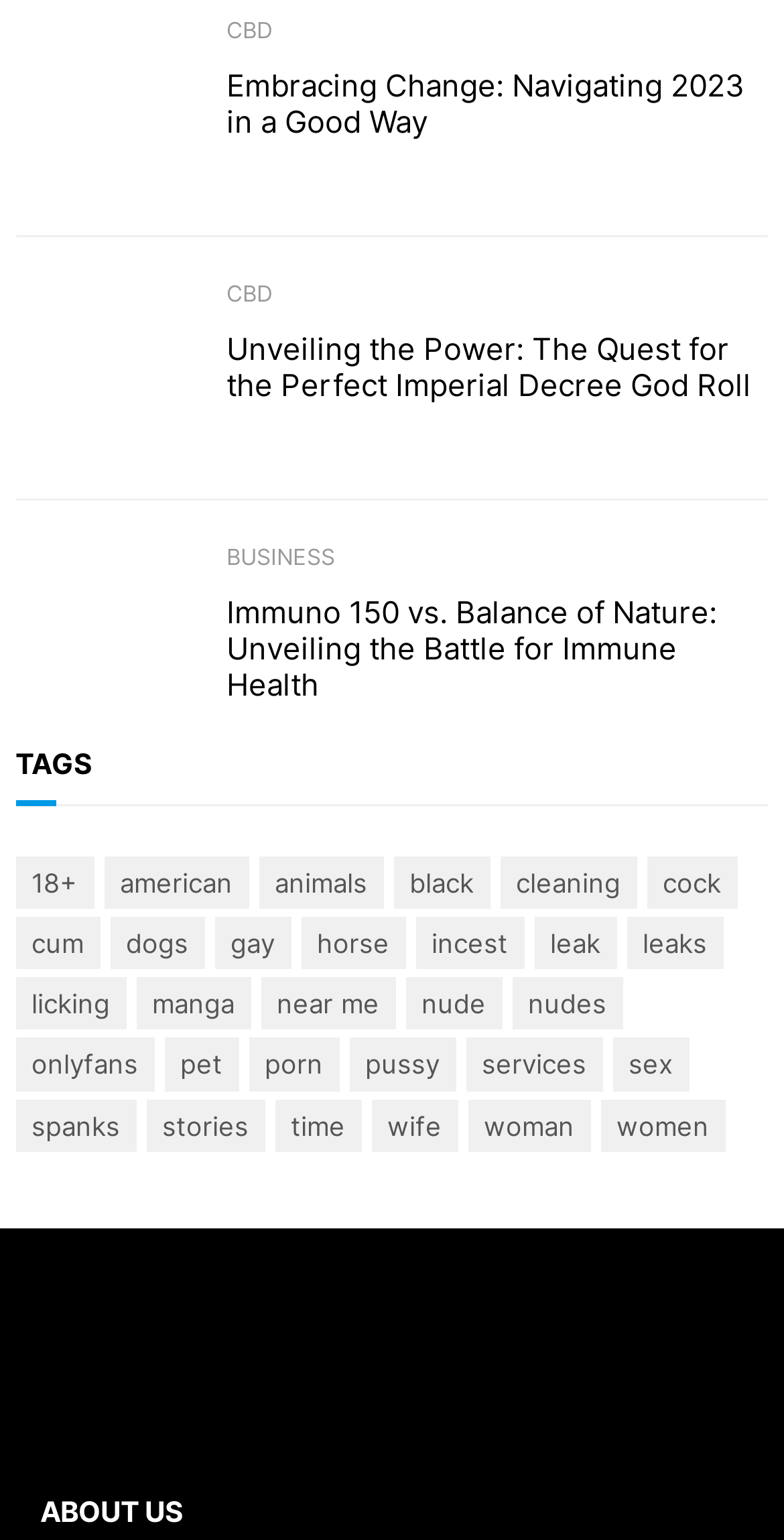Can you specify the bounding box coordinates of the area that needs to be clicked to fulfill the following instruction: "Learn more about Dogs"?

[0.141, 0.595, 0.261, 0.63]